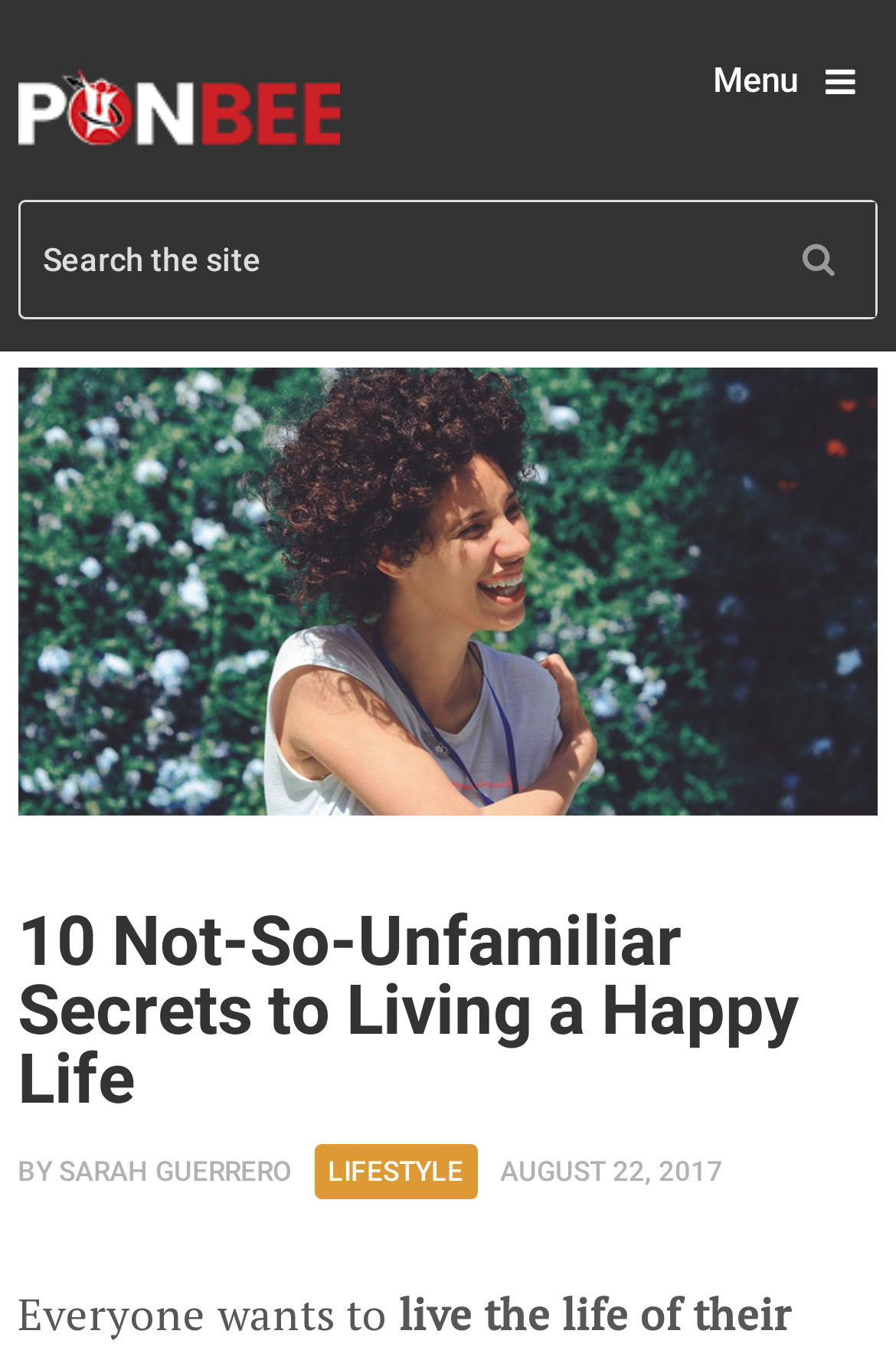Using a single word or phrase, answer the following question: 
What is the main image about?

happy life